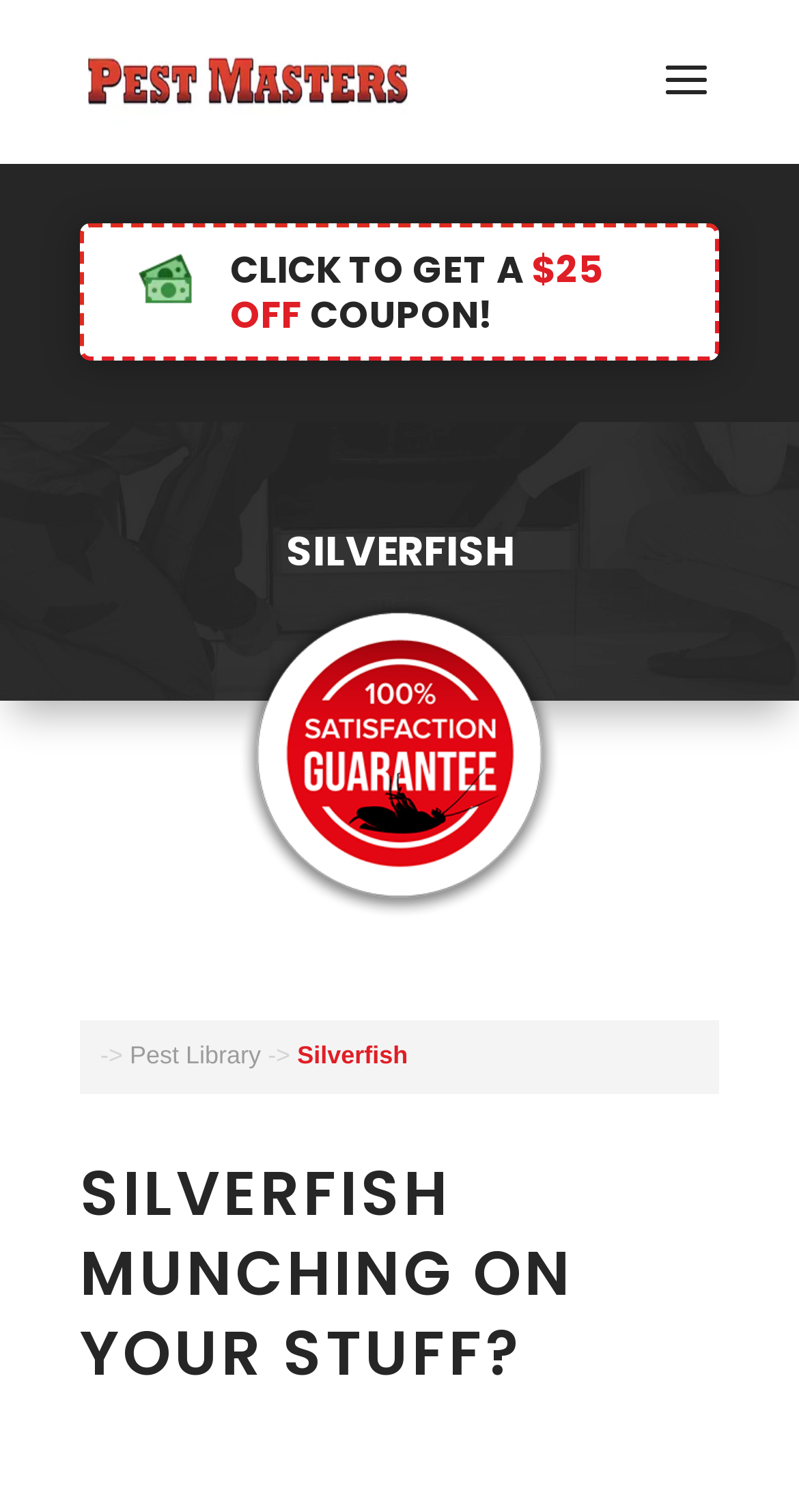Elaborate on the different components and information displayed on the webpage.

The webpage is about silverfish pest control and elimination. At the top, there is a link to "Pest Masters" accompanied by an image with the same name, positioned slightly above the link. Below this, there is a layout table that takes up most of the width of the page. Within this table, there is an image of a money icon on the left, followed by a promotional text "CLICK TO GET A $25 OFF COUPON!".

On the left side of the page, there is a large heading "SILVERFISH" that spans the entire width of the page. Below this, there is a link with no text, followed by a series of links and arrow symbols ("->") that seem to be navigation elements, pointing to "Pest Library" and "Silverfish" pages.

At the bottom of the page, there is a prominent heading "SILVERFISH MUNCHING ON YOUR STUFF?" that takes up most of the width of the page. The overall content of the page suggests that it is a pest control service provider, offering solutions to homeowners dealing with silverfish infestations.